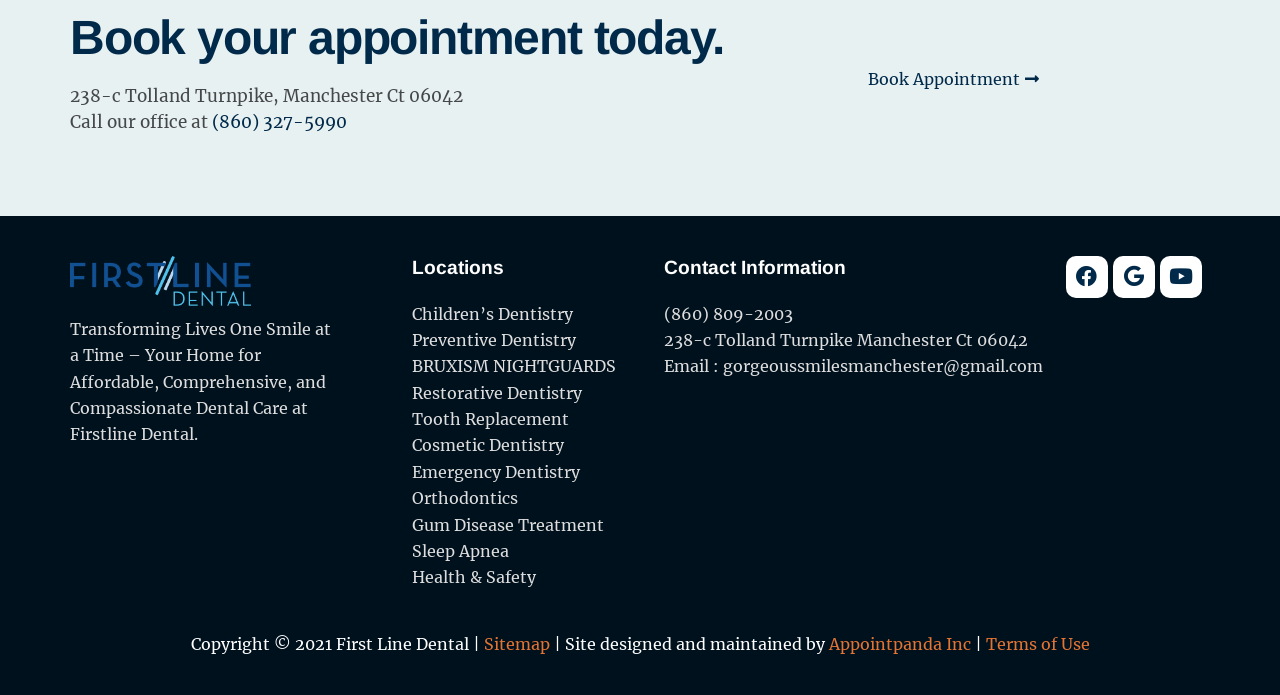Find the bounding box coordinates of the clickable region needed to perform the following instruction: "Call the office". The coordinates should be provided as four float numbers between 0 and 1, i.e., [left, top, right, bottom].

[0.166, 0.16, 0.271, 0.192]